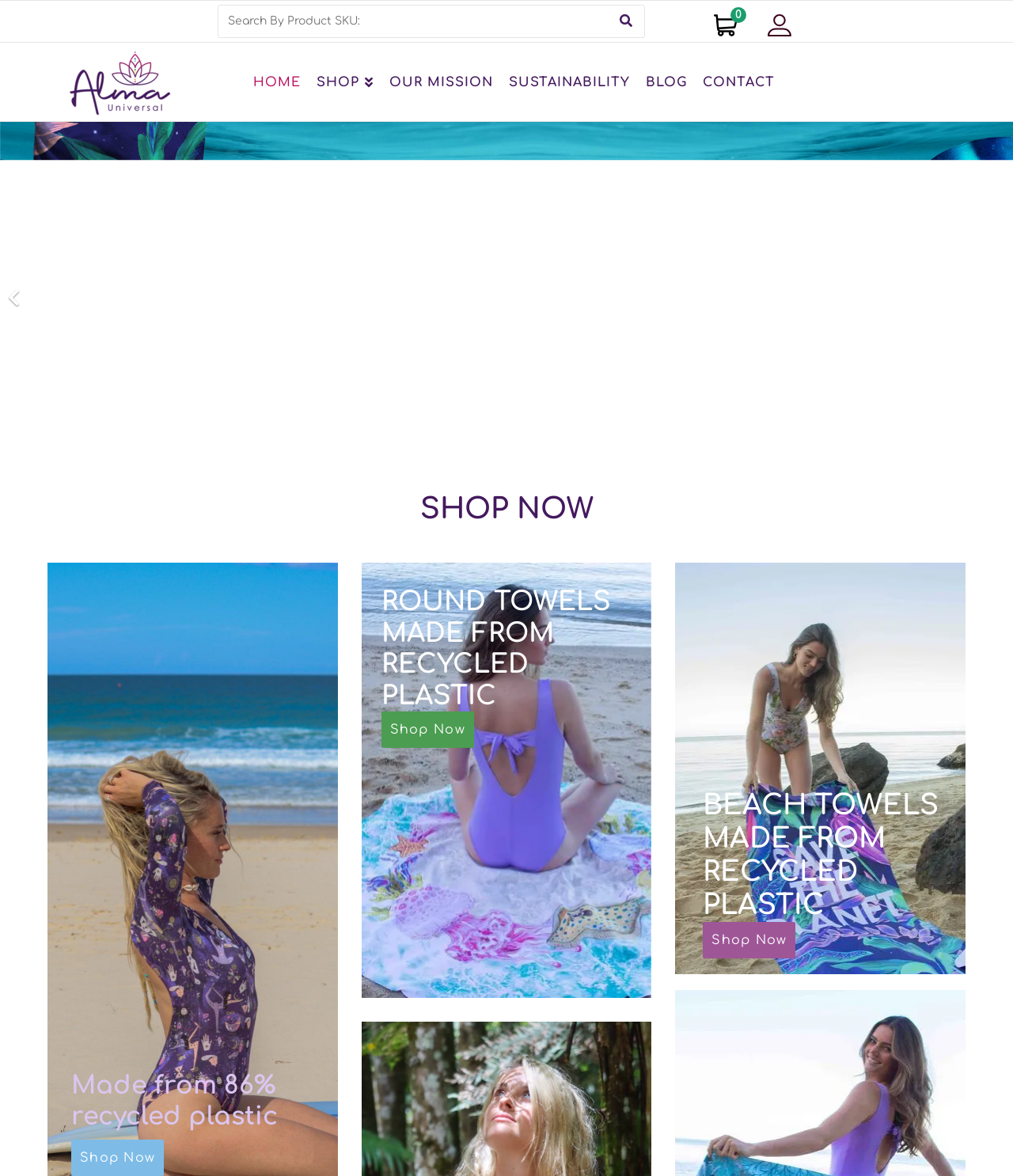Give a one-word or one-phrase response to the question: 
What is the brand name of the swimwear?

Alma Universal